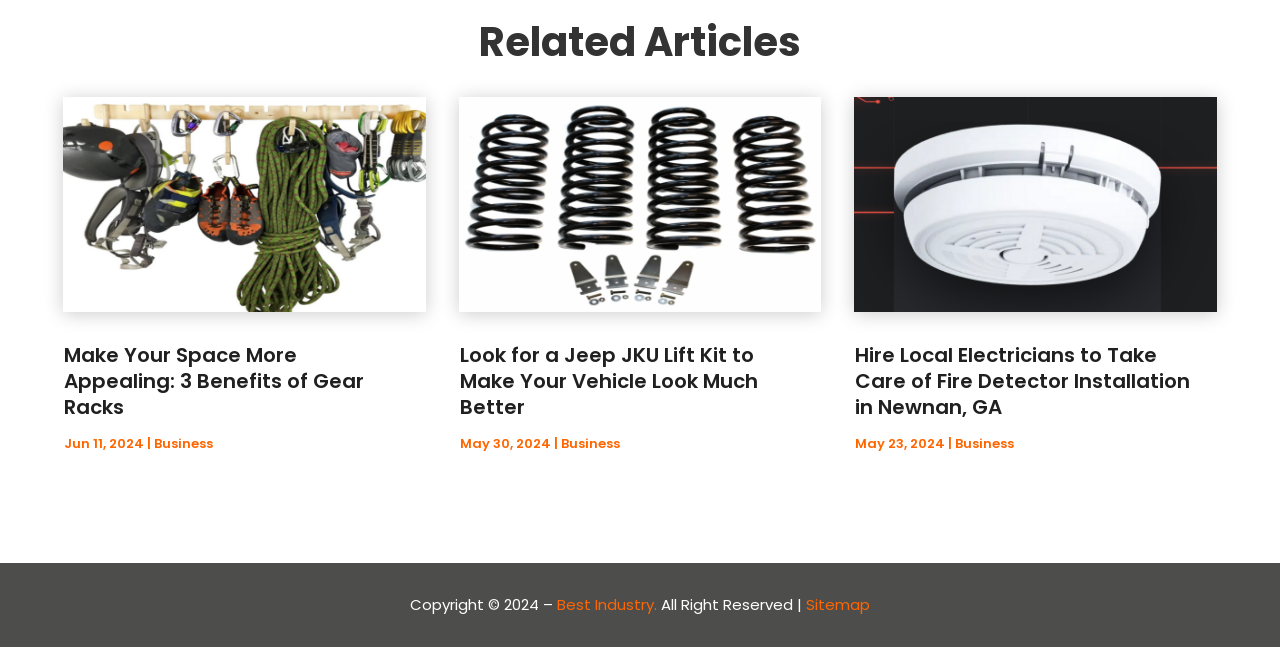Pinpoint the bounding box coordinates of the clickable area necessary to execute the following instruction: "Explore 'Beauty'". The coordinates should be given as four float numbers between 0 and 1, namely [left, top, right, bottom].

[0.684, 0.176, 0.722, 0.206]